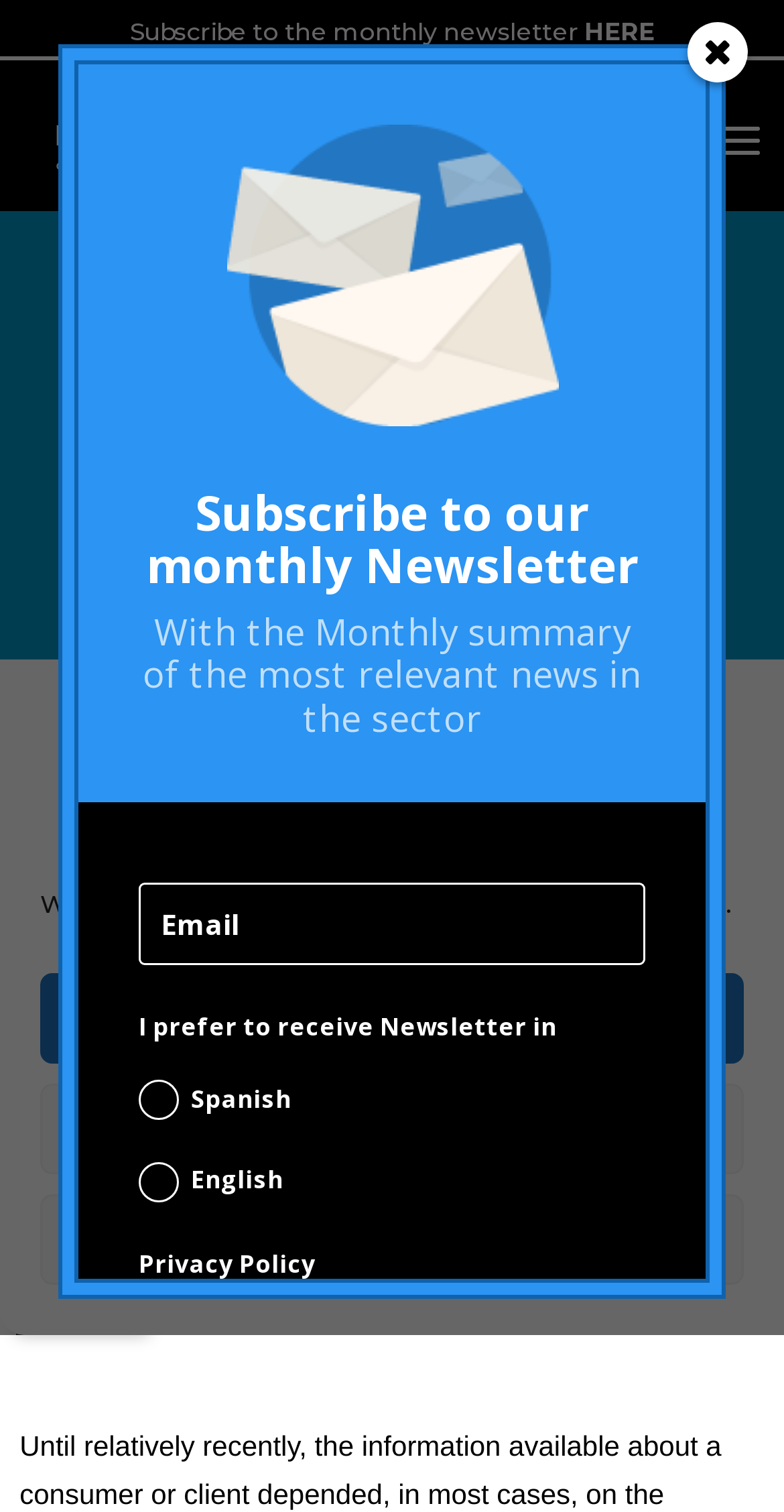Answer the question below with a single word or a brief phrase: 
How can the user contact the team?

Leave a message